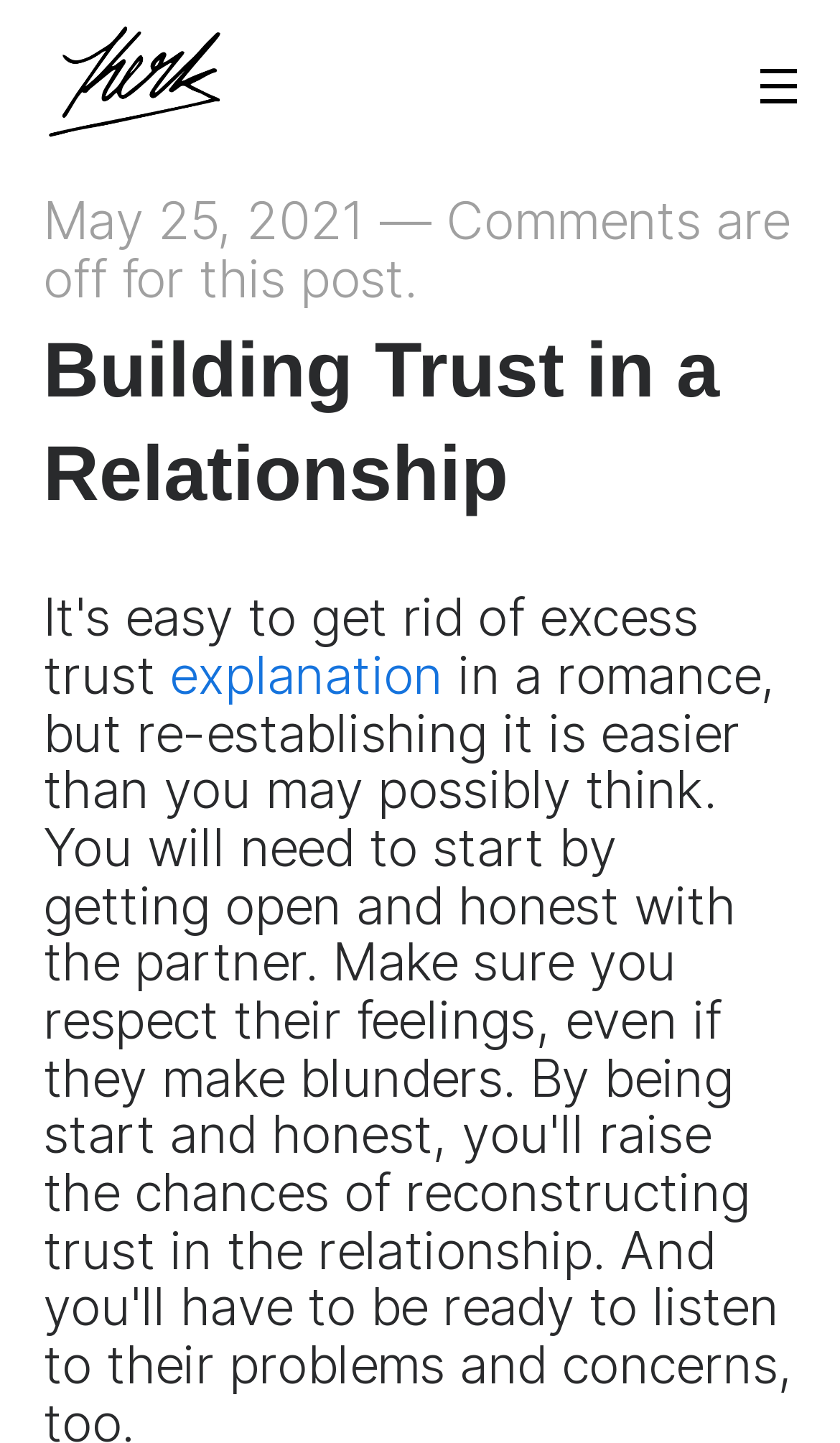Please provide a brief answer to the following inquiry using a single word or phrase:
Is there a link to an explanation?

Yes